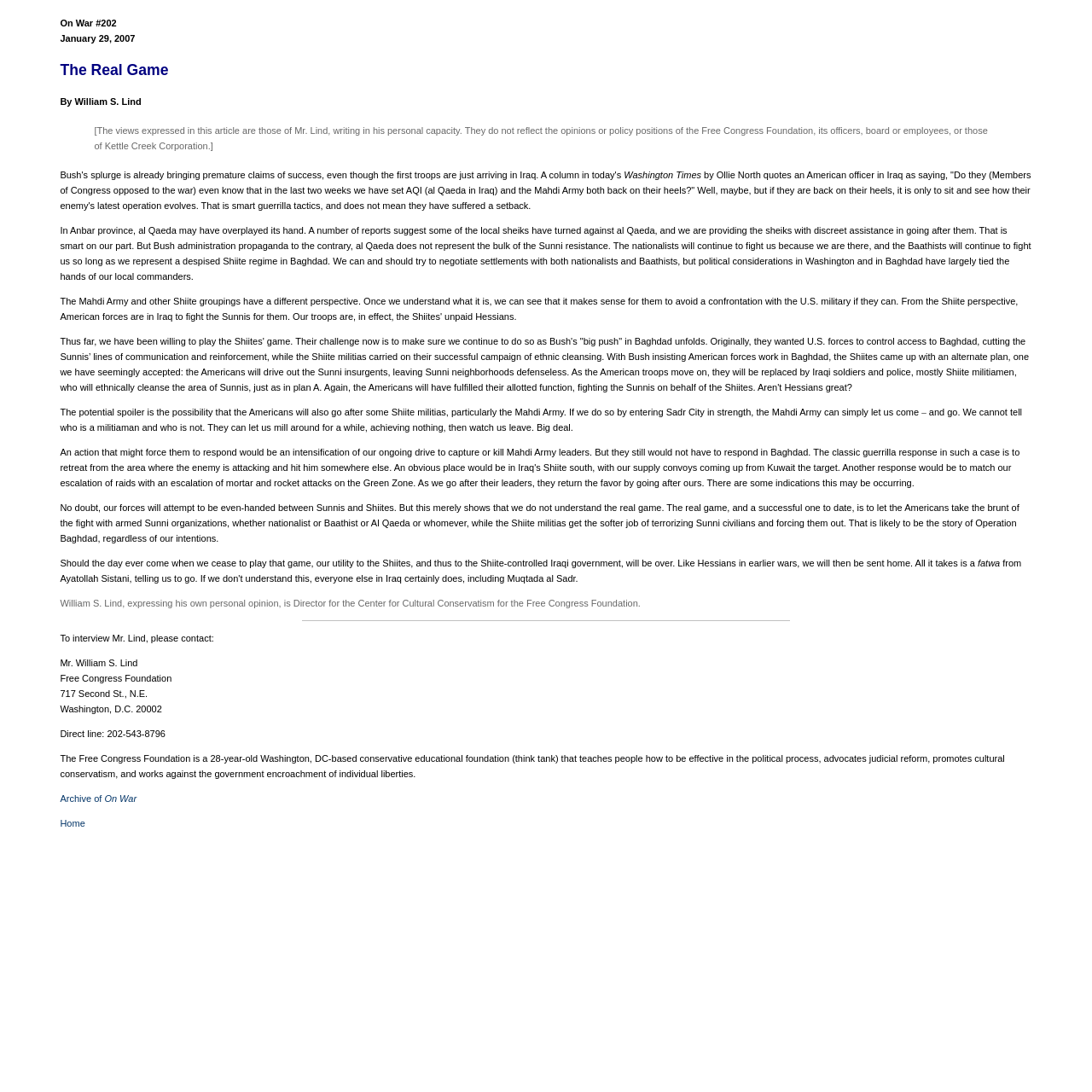Using the information in the image, give a comprehensive answer to the question: 
What is the name of the city where the Free Congress Foundation is located?

The city where the Free Congress Foundation is located is Washington, D.C., as mentioned in the text 'Free Congress Foundation 717 Second St., N.E. Washington, D.C. 20002'.